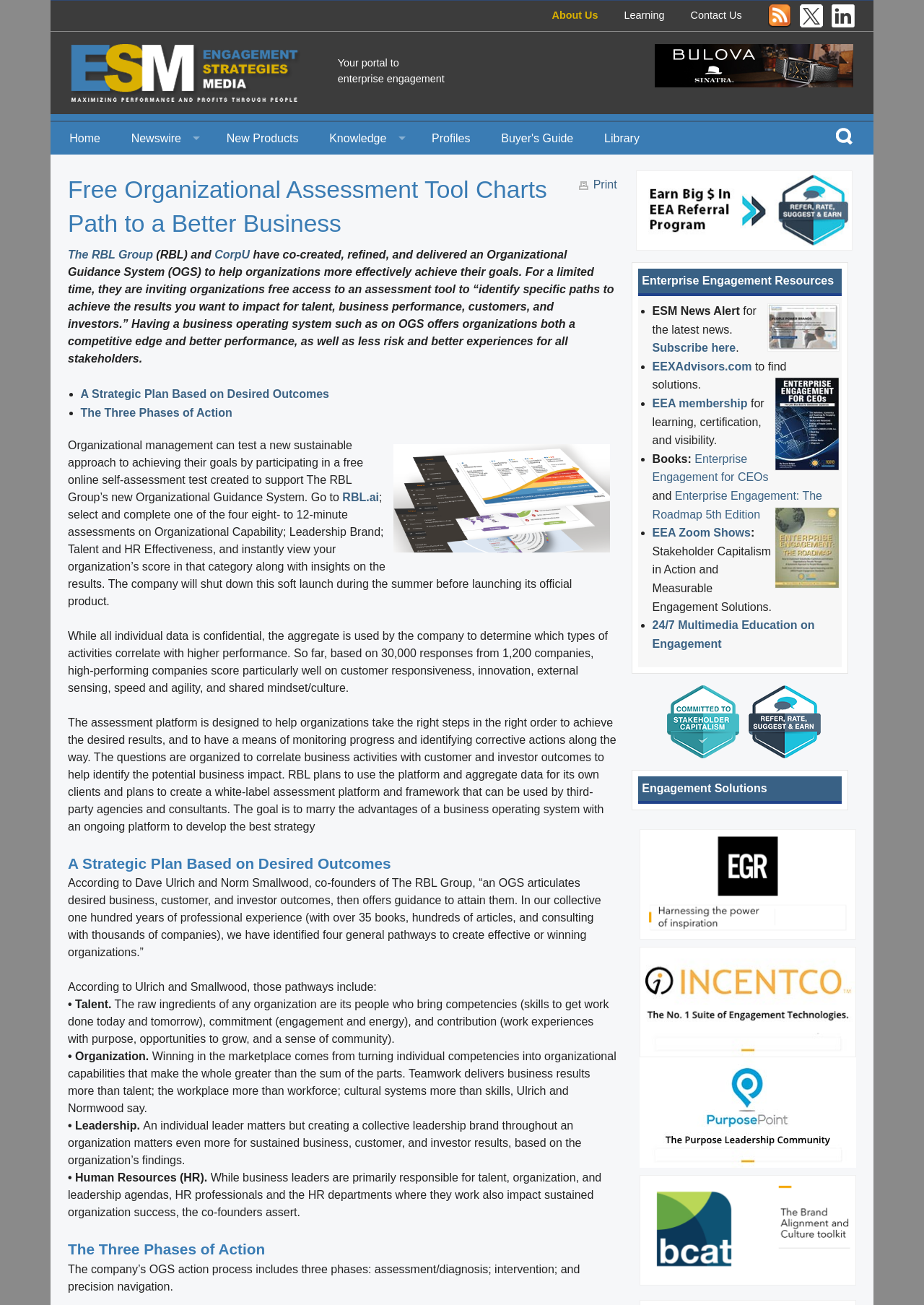What is the purpose of the free online self-assessment test?
Please provide a full and detailed response to the question.

I found the answer by reading the static text that mentions 'Organizational management can test a new sustainable approach to achieving their goals by participating in a free online self-assessment test created to support The RBL Group’s new Organizational Guidance System.' This suggests that the purpose of the test is to support the new system.